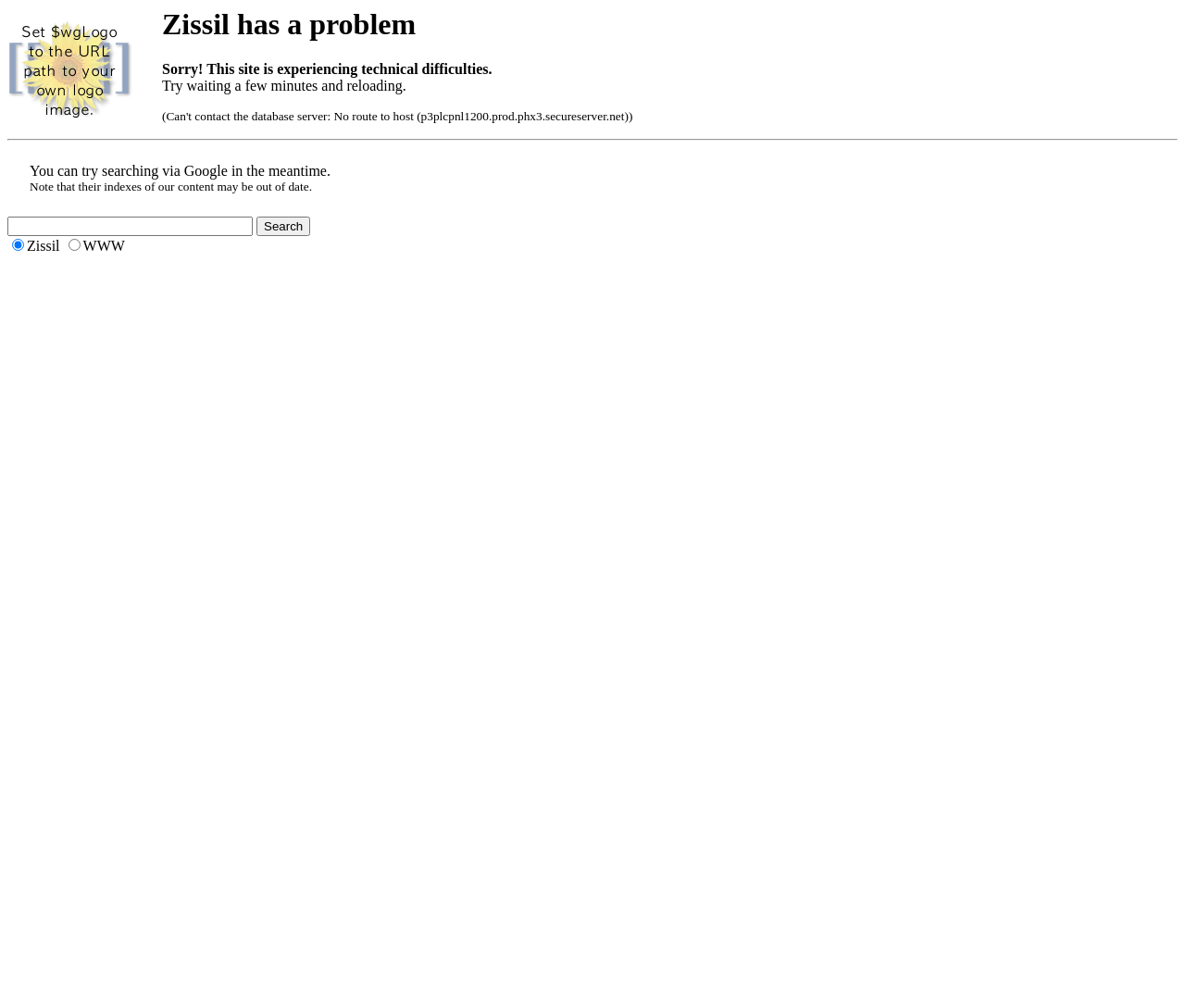What is the purpose of the textbox?
Please provide a single word or phrase as the answer based on the screenshot.

Search